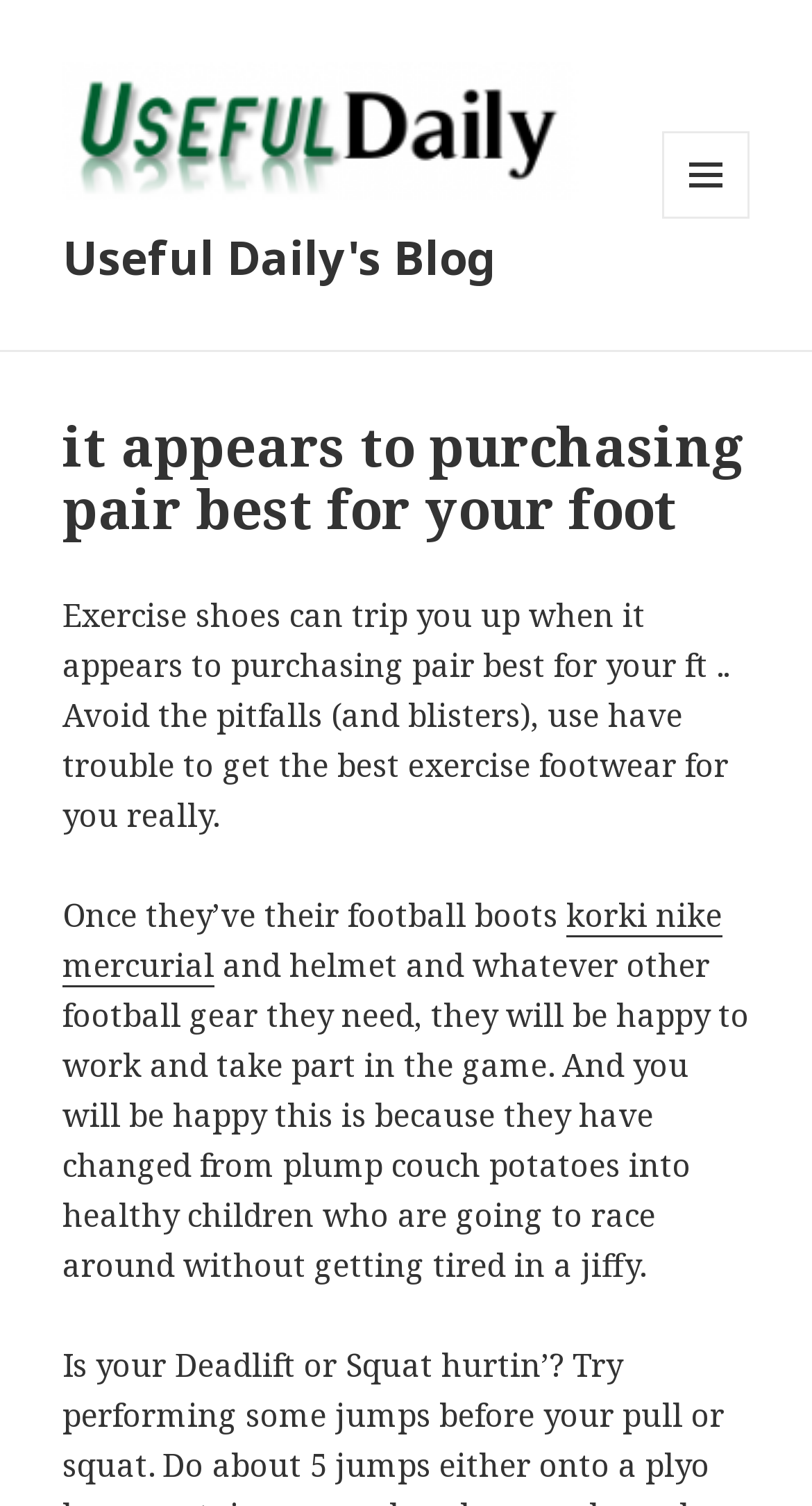Determine the primary headline of the webpage.

it appears to purchasing pair best for your foot